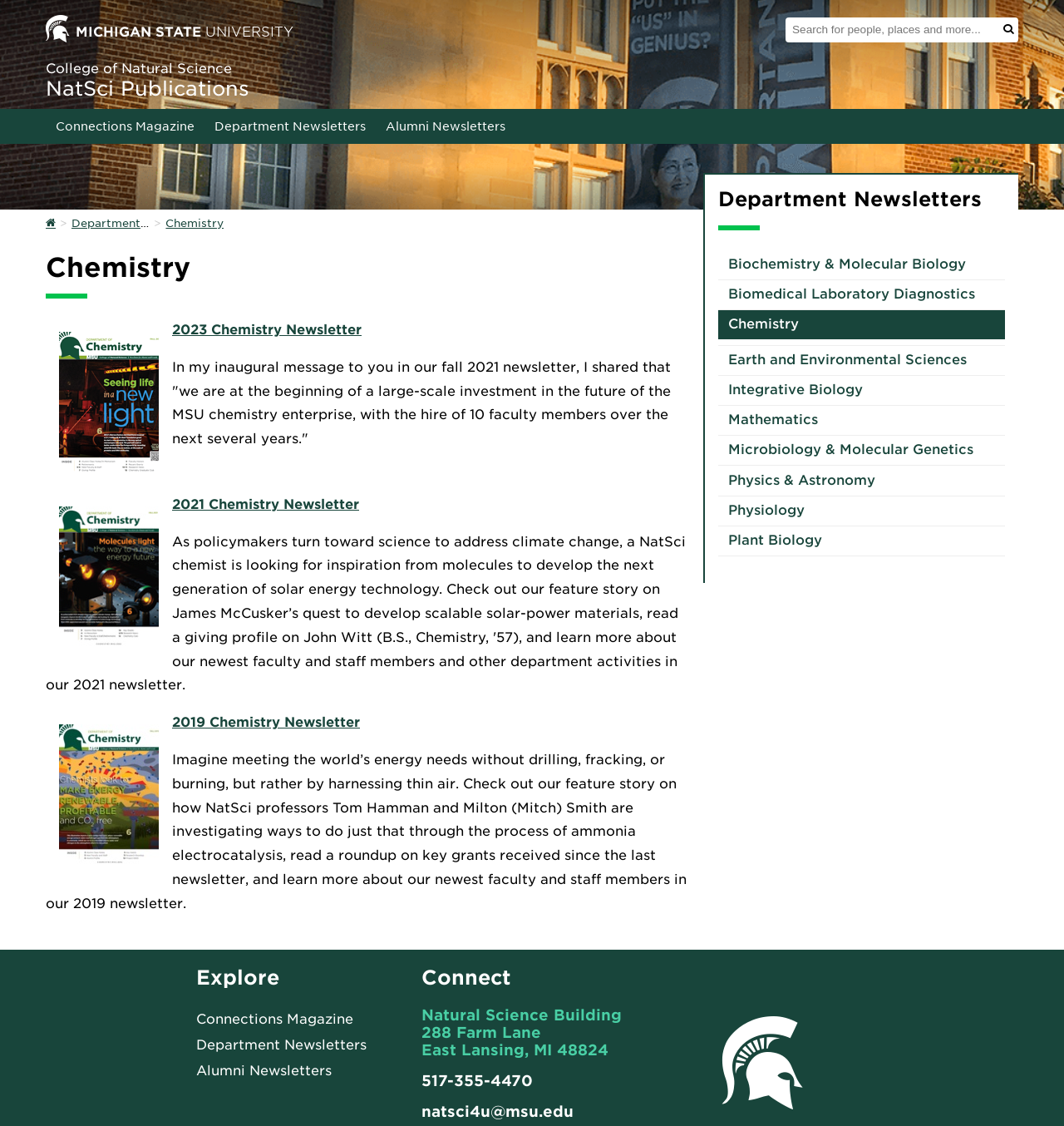Using the provided element description, identify the bounding box coordinates as (top-left x, top-left y, bottom-right x, bottom-right y). Ensure all values are between 0 and 1. Description: Earth and Environmental Sciences

[0.675, 0.307, 0.945, 0.333]